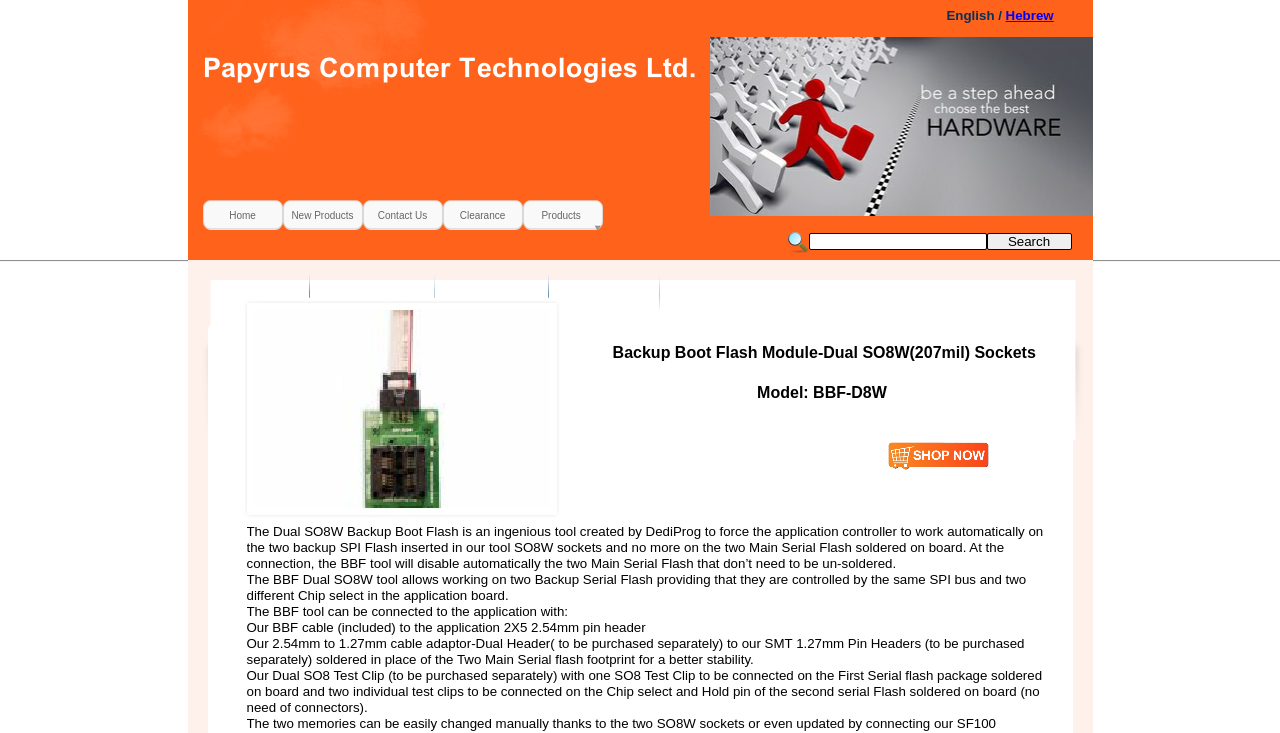How many languages are available on the webpage?
Please provide a comprehensive answer based on the details in the screenshot.

The webpage provides a language selection option, which includes 'English' and 'Hebrew'. This suggests that the webpage is available in two languages.